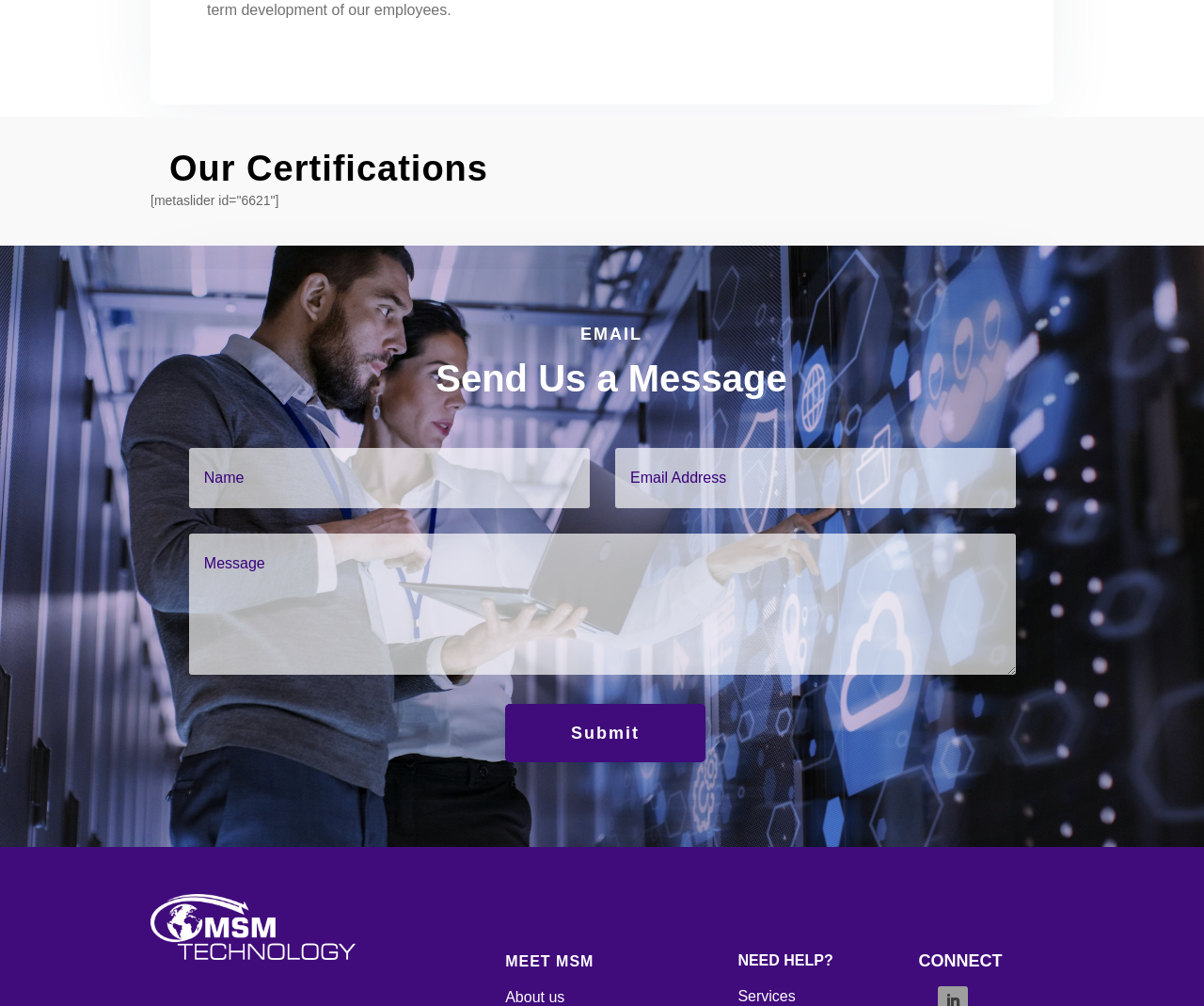What is the purpose of the textboxes?
Give a thorough and detailed response to the question.

The presence of three textboxes with a 'Submit' button suggests that the user is expected to input some information, likely their name, email, and message, to send to the website owner or administrator.